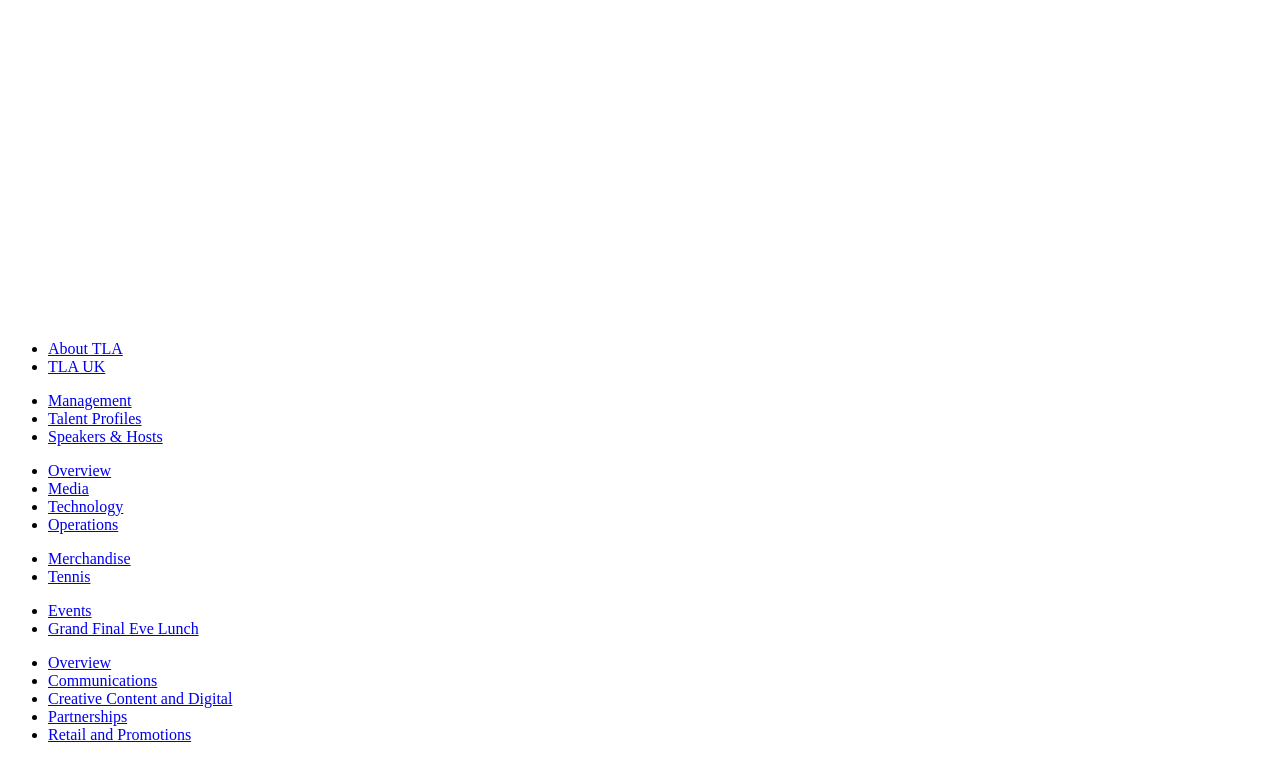Bounding box coordinates should be provided in the format (top-left x, top-left y, bottom-right x, bottom-right y) with all values between 0 and 1. Identify the bounding box for this UI element: Operations

[0.038, 0.678, 0.092, 0.7]